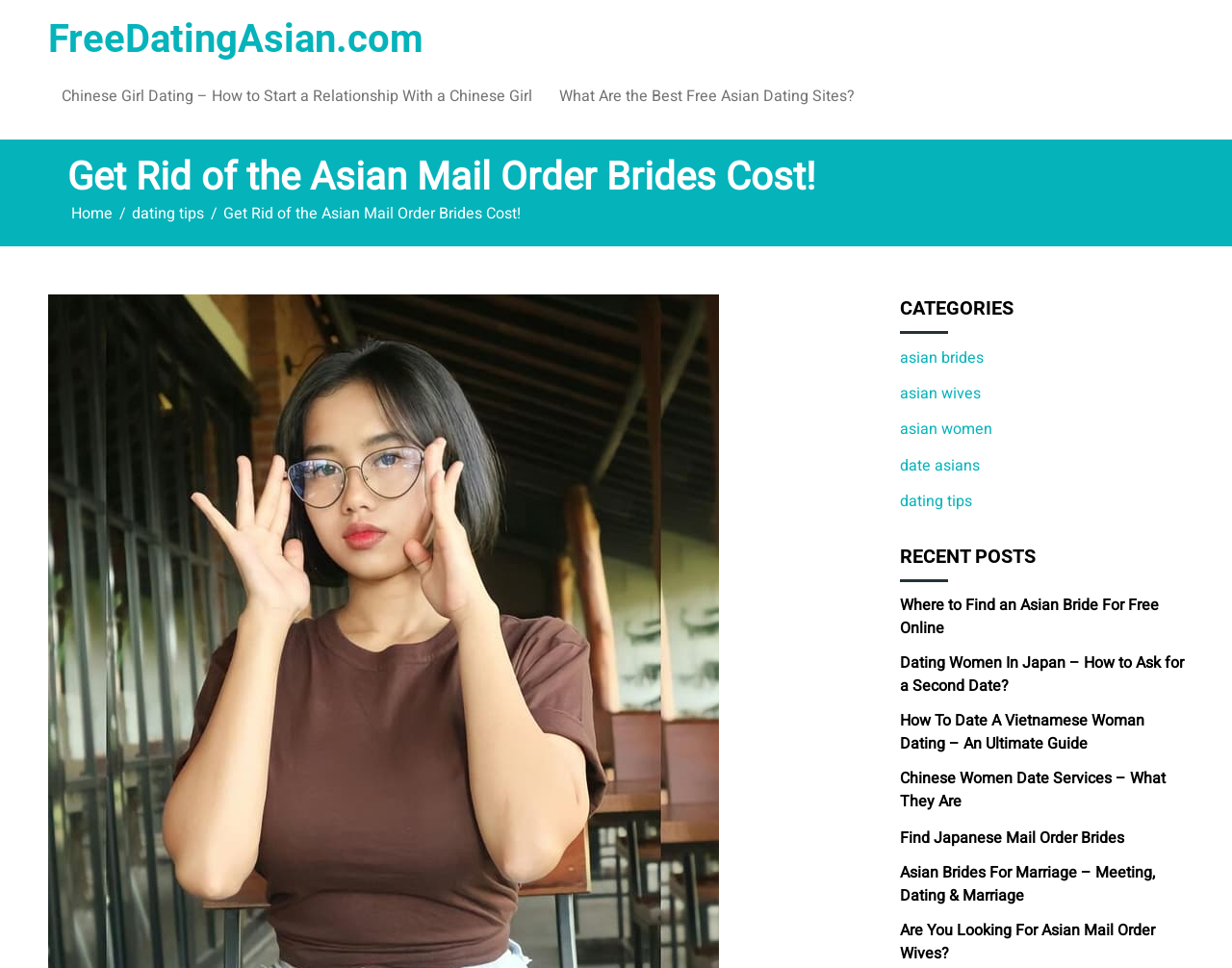Write a detailed summary of the webpage.

This webpage is about Asian mail order brides and dating. At the top, there is a heading "FreeDatingAsian.com" with a link to the website. Below it, there are two links to articles, "Chinese Girl Dating – How to Start a Relationship With a Chinese Girl" and "What Are the Best Free Asian Dating Sites?".

On the left side, there is a prominent static text "Get Rid of the Asian Mail Order Brides Cost!" which seems to be a call-to-action or a slogan. Above it, there is a navigation menu with breadcrumbs, including links to "Home" and "dating tips".

On the right side, there are two sections. The top section is labeled "CATEGORIES" and contains five links to categories related to Asian brides and women. The bottom section is labeled "RECENT POSTS" and contains seven links to recent articles about dating and marrying Asian women, including topics like finding an Asian bride for free online, dating women in Japan, and Vietnamese women dating.

Overall, the webpage appears to be a blog or a website focused on providing information and resources for men interested in dating and marrying Asian women.